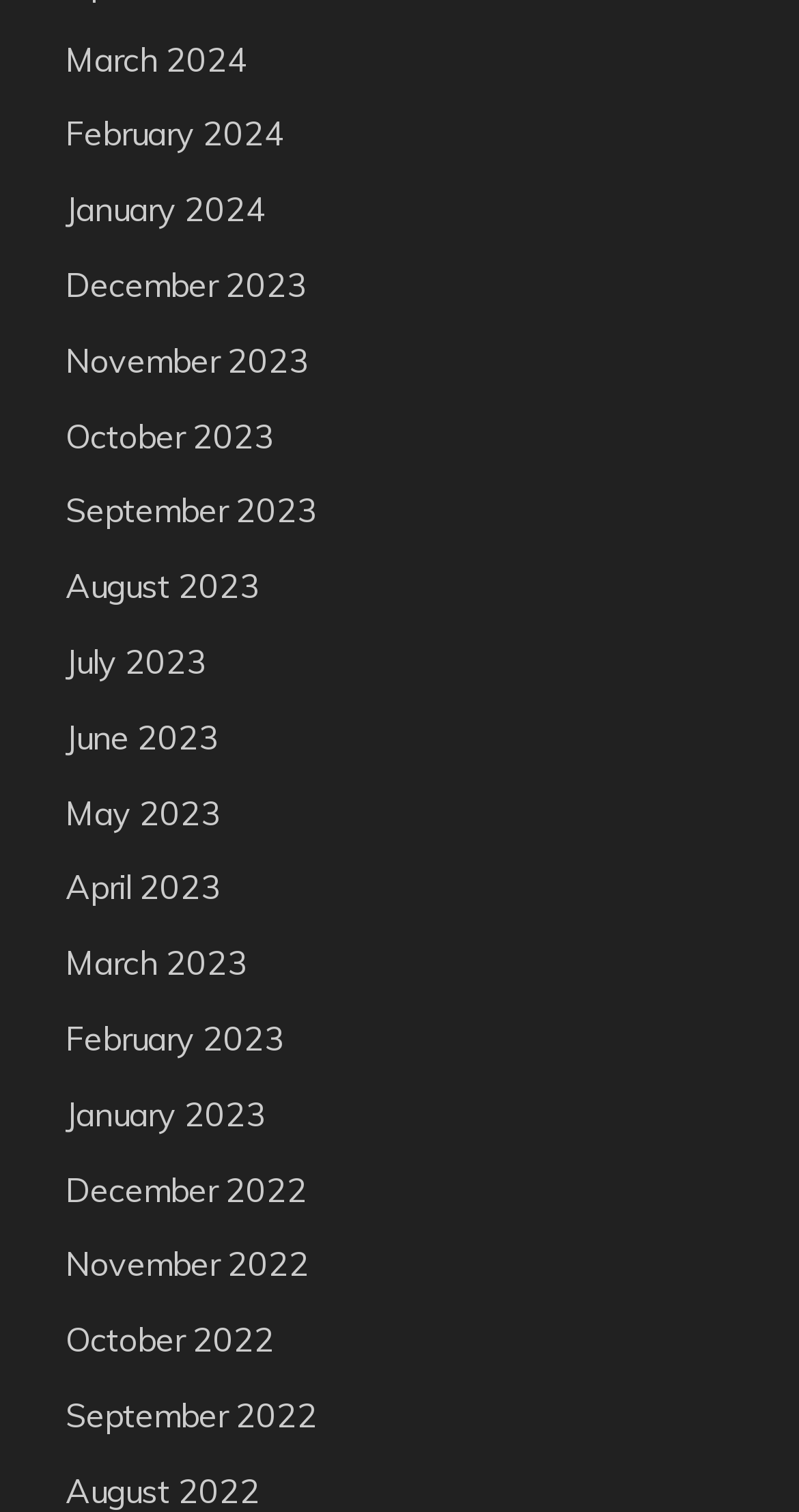Find the bounding box coordinates of the clickable region needed to perform the following instruction: "go to January 2023". The coordinates should be provided as four float numbers between 0 and 1, i.e., [left, top, right, bottom].

[0.082, 0.723, 0.333, 0.75]